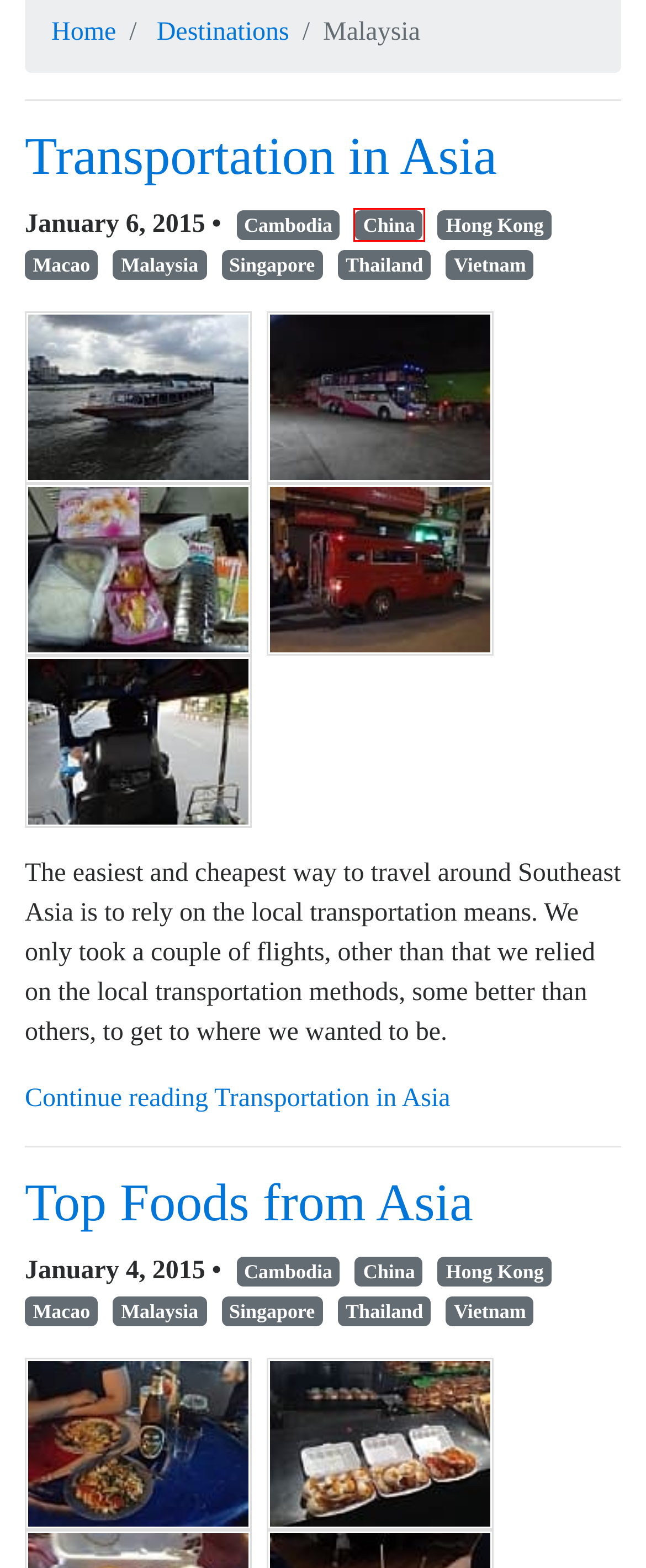A screenshot of a webpage is provided, featuring a red bounding box around a specific UI element. Identify the webpage description that most accurately reflects the new webpage after interacting with the selected element. Here are the candidates:
A. Vietnam • MarkMyJourney
B. Top Foods from Asia • MarkMyJourney
C. Transportation in Asia • MarkMyJourney
D. Macao • MarkMyJourney
E. Thailand • MarkMyJourney
F. China • MarkMyJourney
G. Cambodia • MarkMyJourney
H. Hong Kong • MarkMyJourney

F